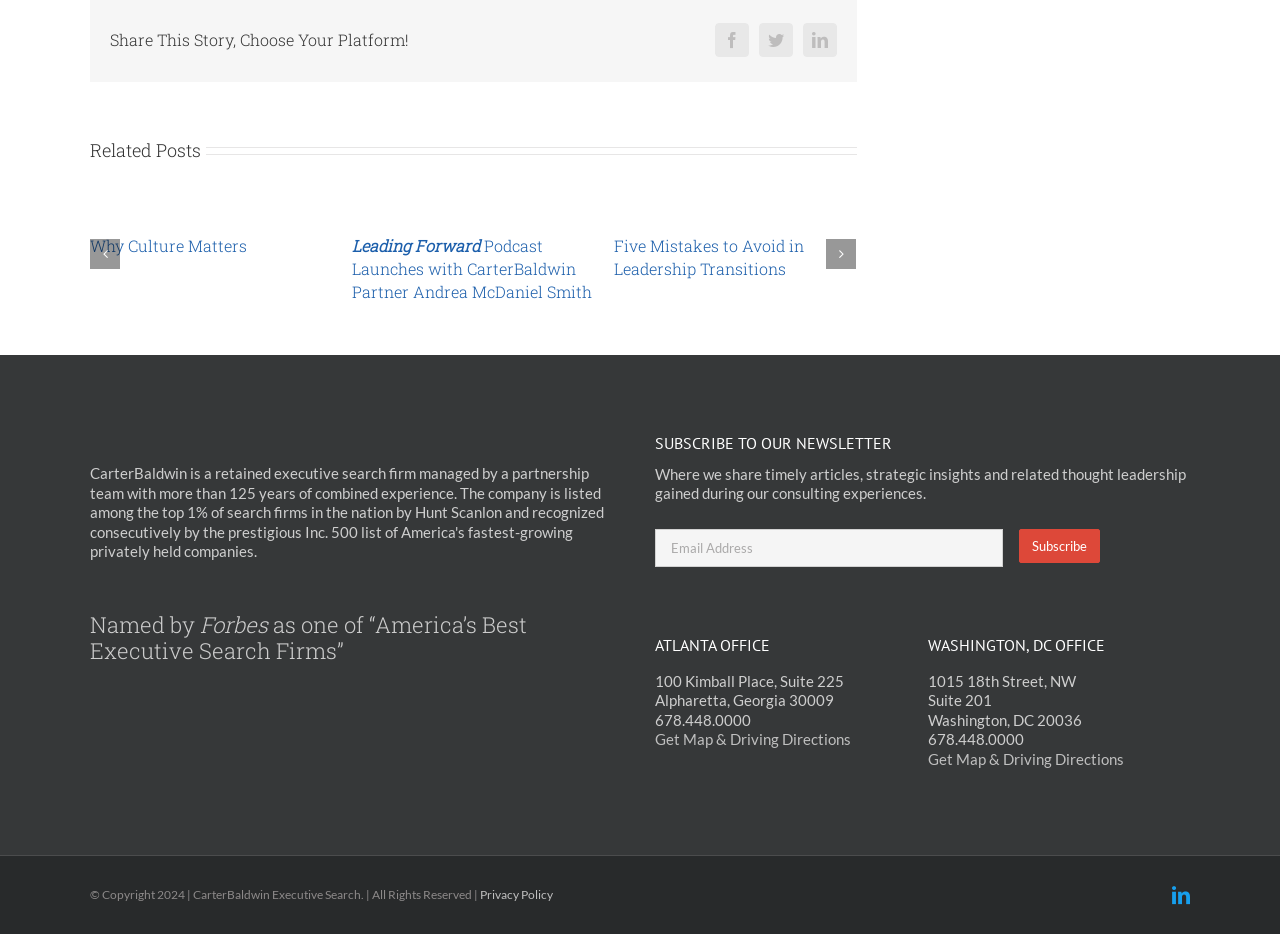Please find the bounding box coordinates in the format (top-left x, top-left y, bottom-right x, bottom-right y) for the given element description. Ensure the coordinates are floating point numbers between 0 and 1. Description: Public finance

None